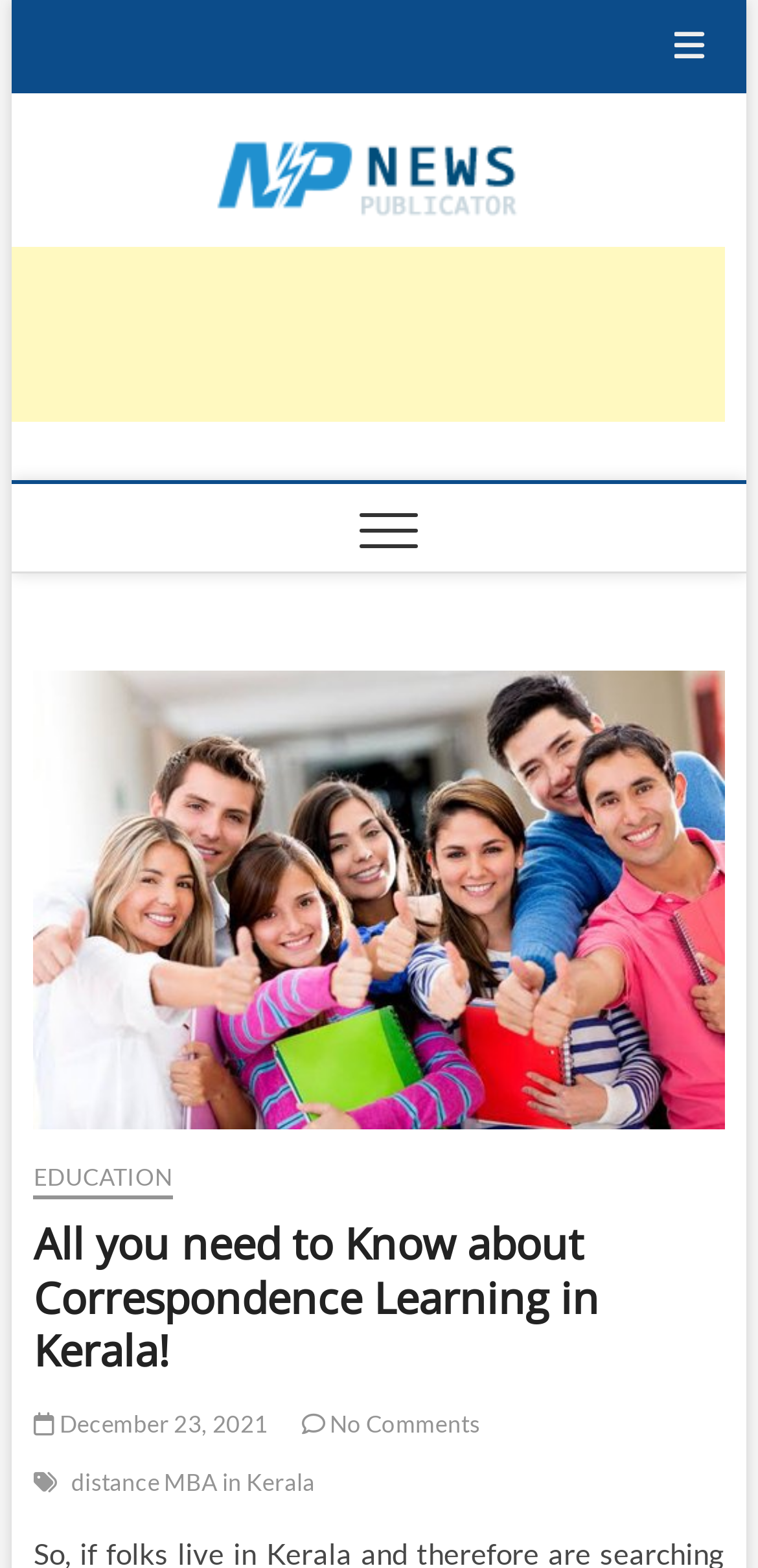Please find the bounding box for the UI element described by: "distance MBA in Kerala".

[0.094, 0.936, 0.428, 0.96]